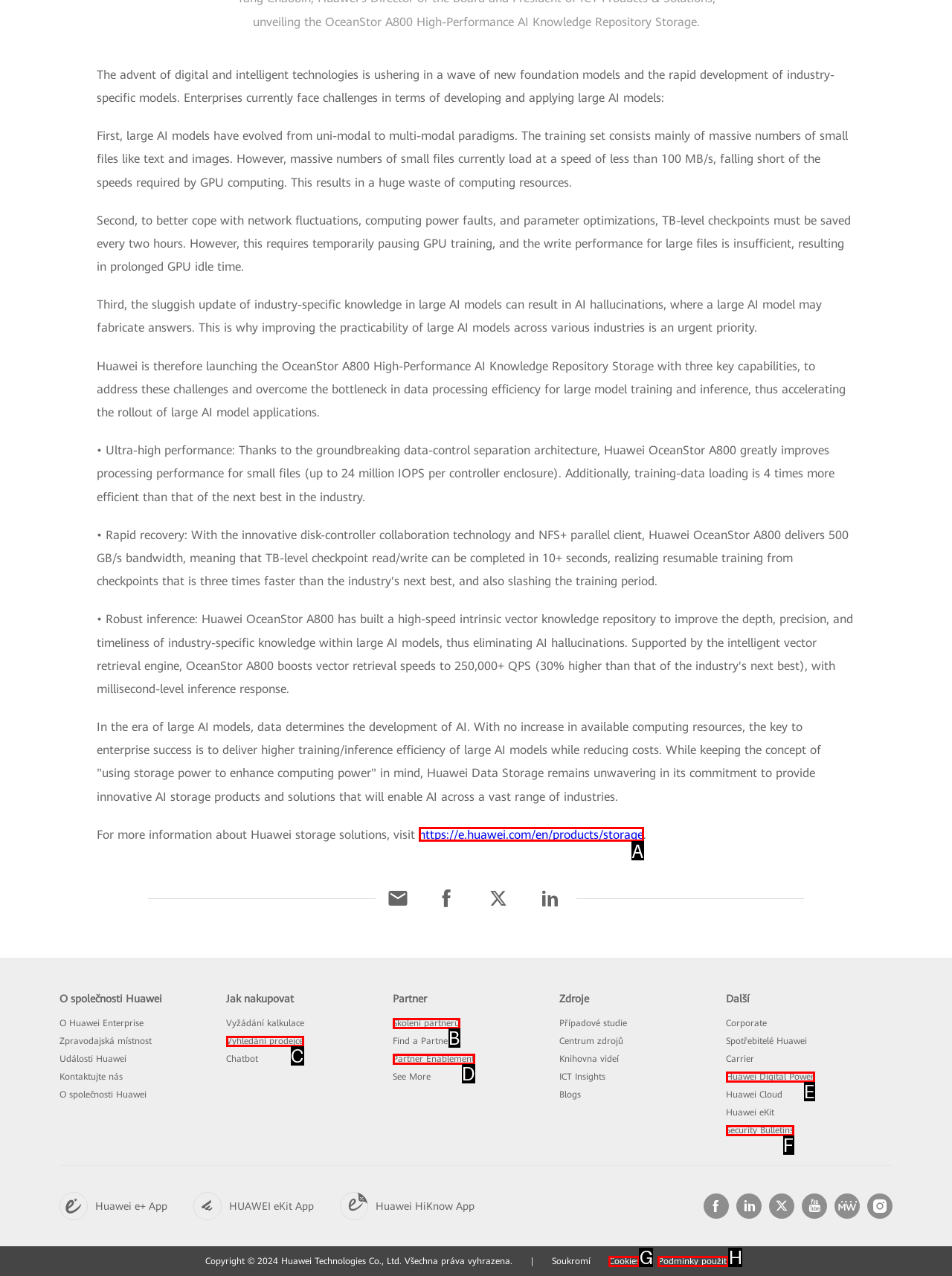Choose the letter that best represents the description: https://e.huawei.com/en/products/storage. Answer with the letter of the selected choice directly.

A